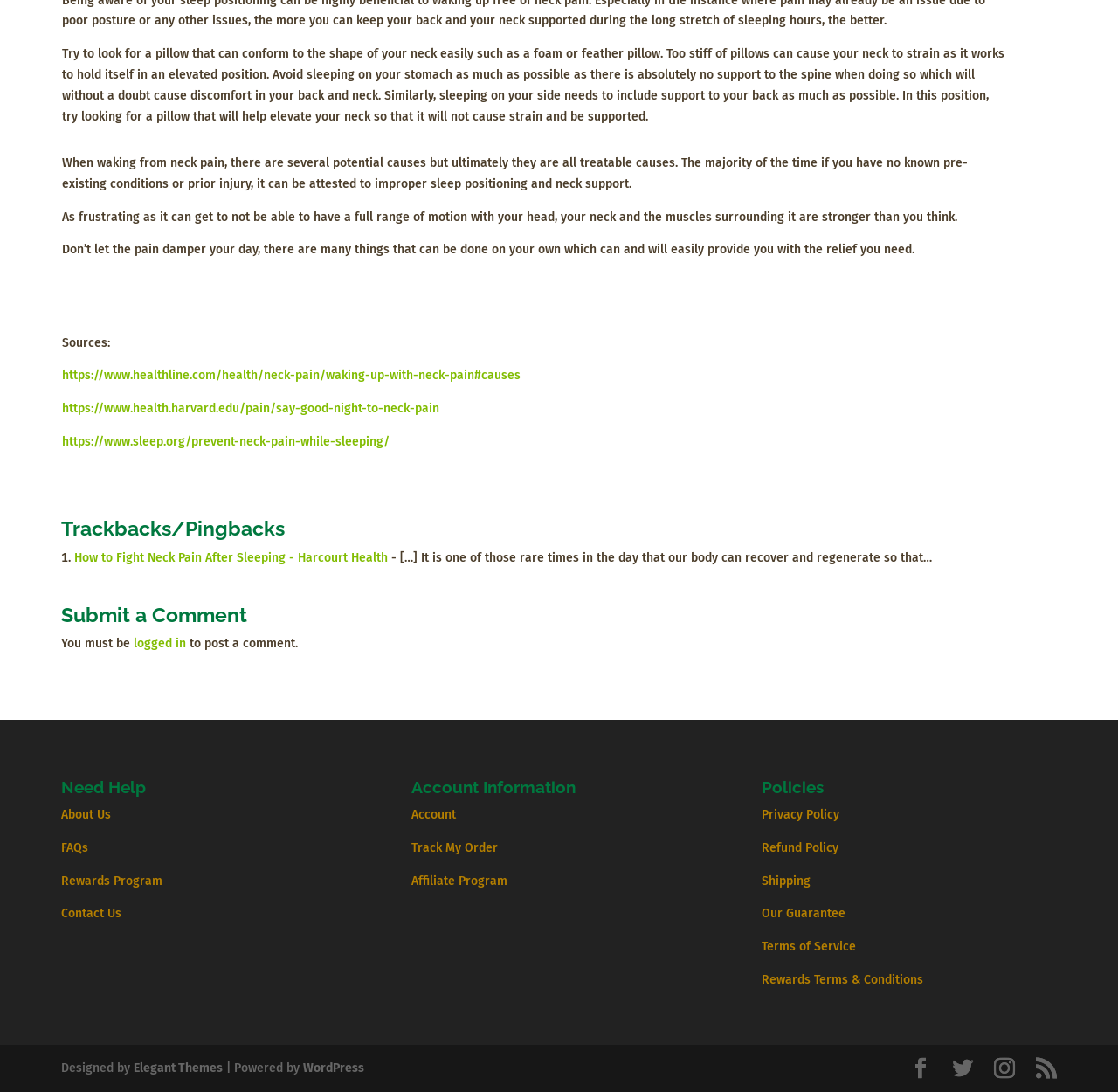Please identify the bounding box coordinates of the area I need to click to accomplish the following instruction: "Read about waking up with neck pain".

[0.055, 0.337, 0.466, 0.351]